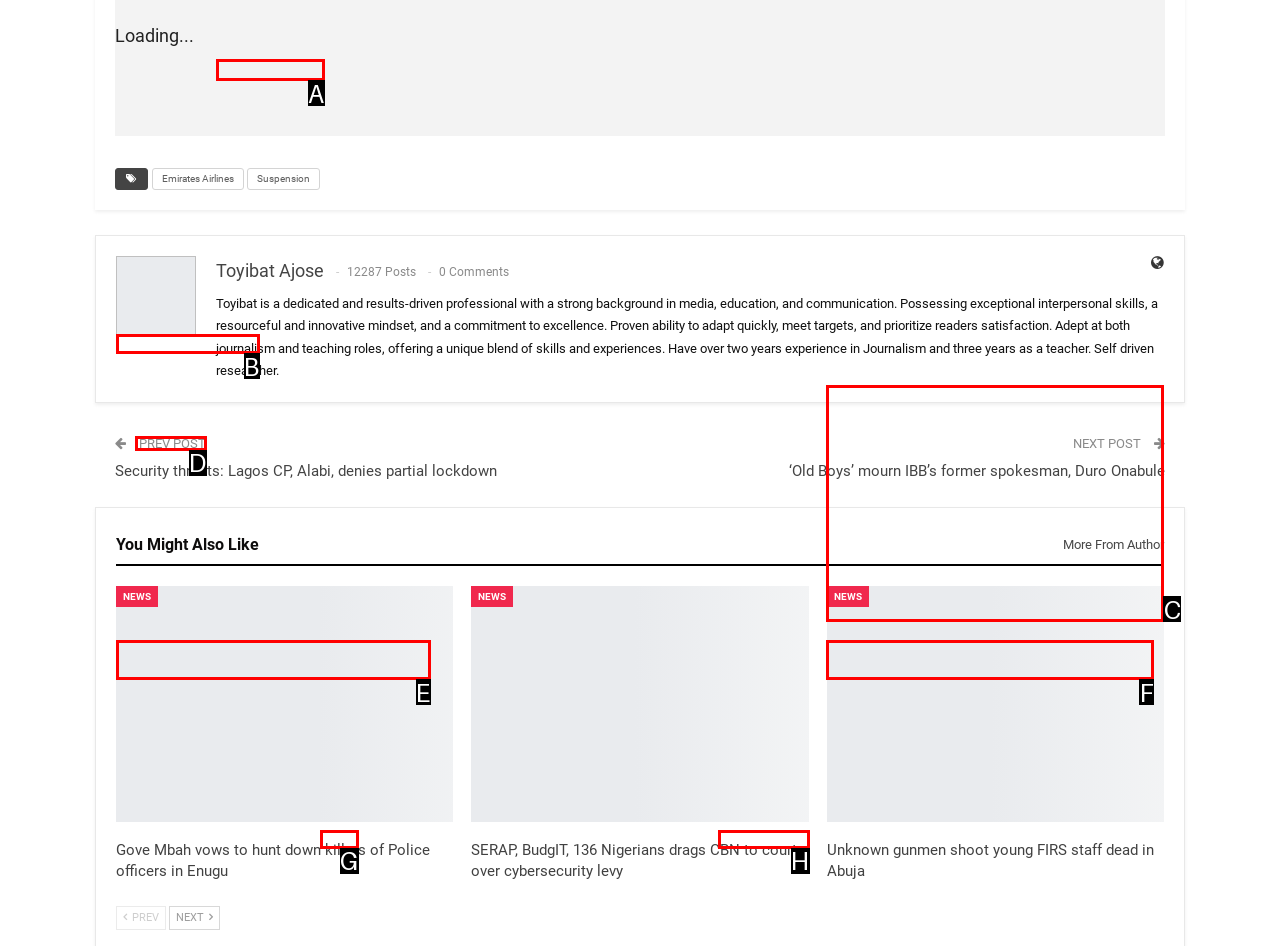Tell me which one HTML element I should click to complete the following task: Go to previous post Answer with the option's letter from the given choices directly.

D